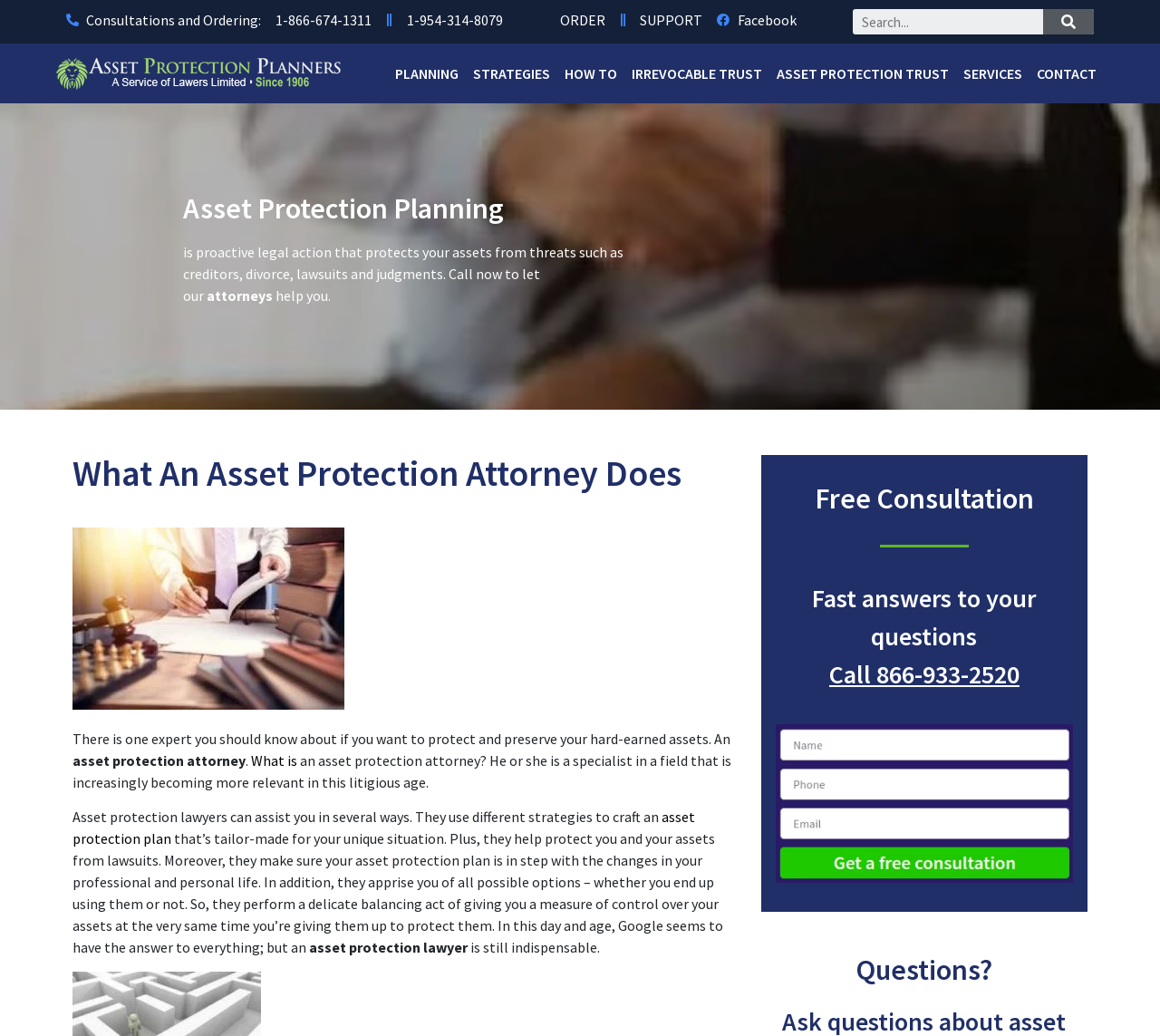Use a single word or phrase to answer this question: 
What is the phone number for consultations?

1-866-674-1311